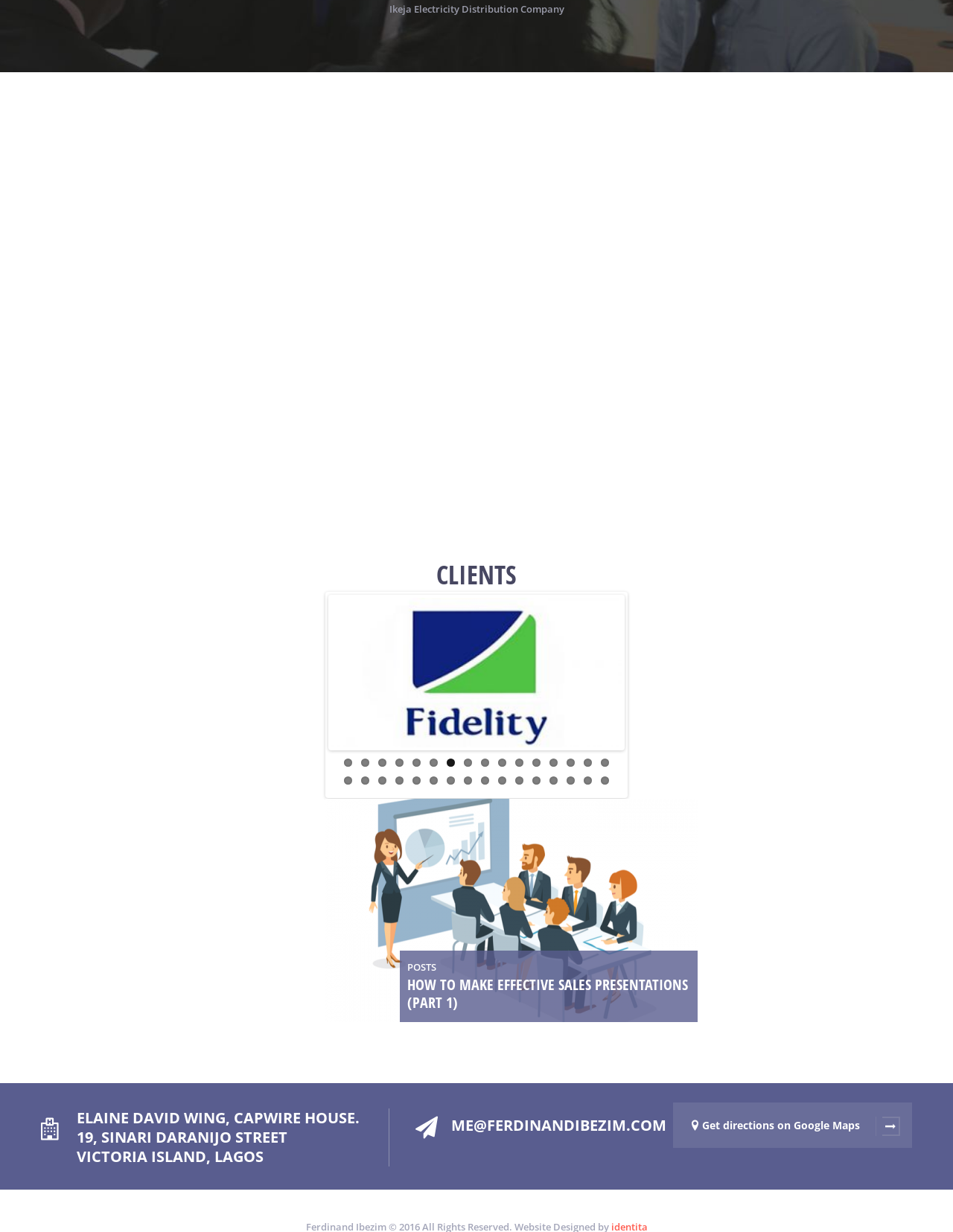Determine the bounding box coordinates for the clickable element to execute this instruction: "Go to previous page". Provide the coordinates as four float numbers between 0 and 1, i.e., [left, top, right, bottom].

[0.308, 0.534, 0.34, 0.558]